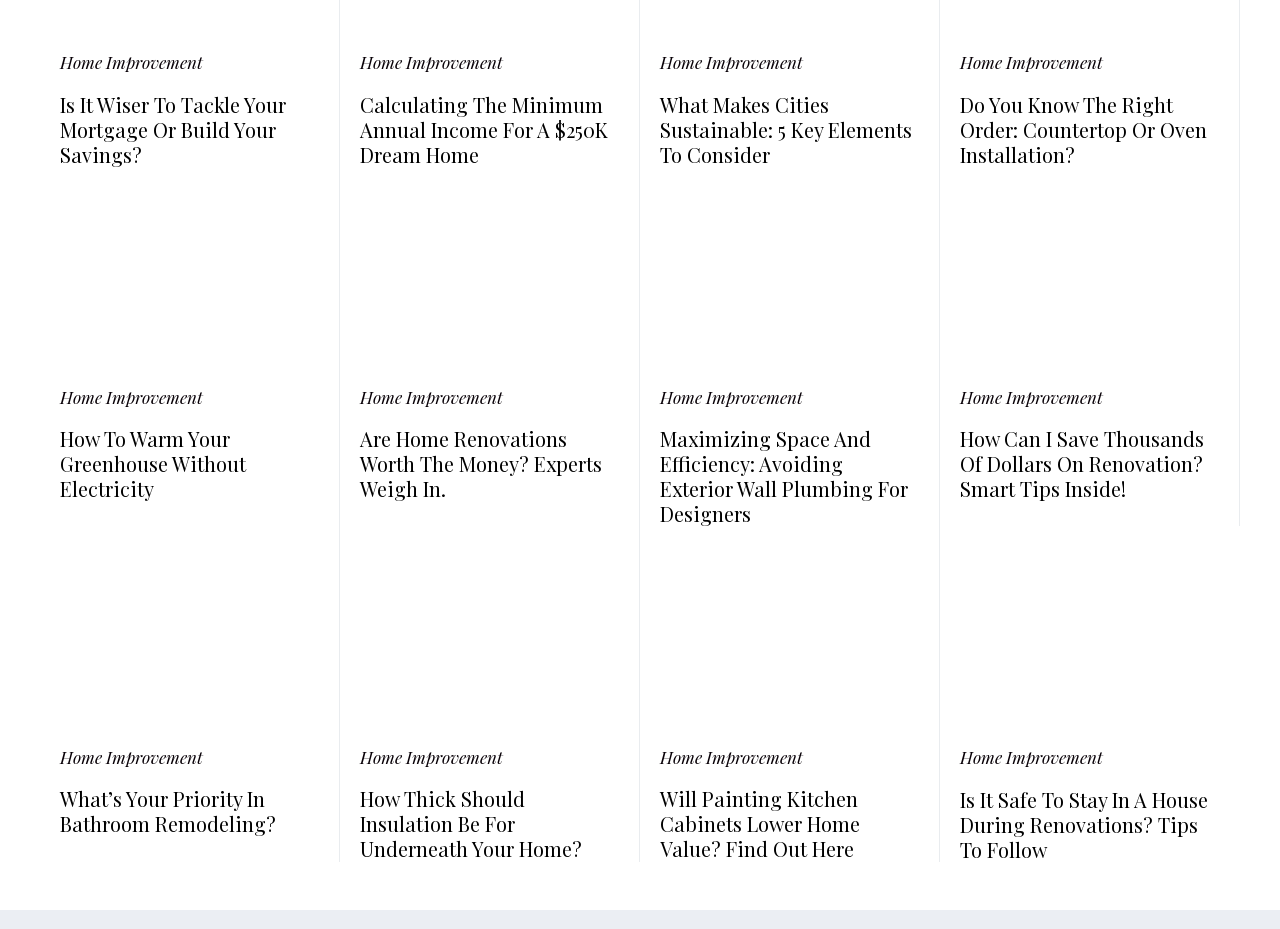What is the theme of the last article?
By examining the image, provide a one-word or phrase answer.

Home renovation safety